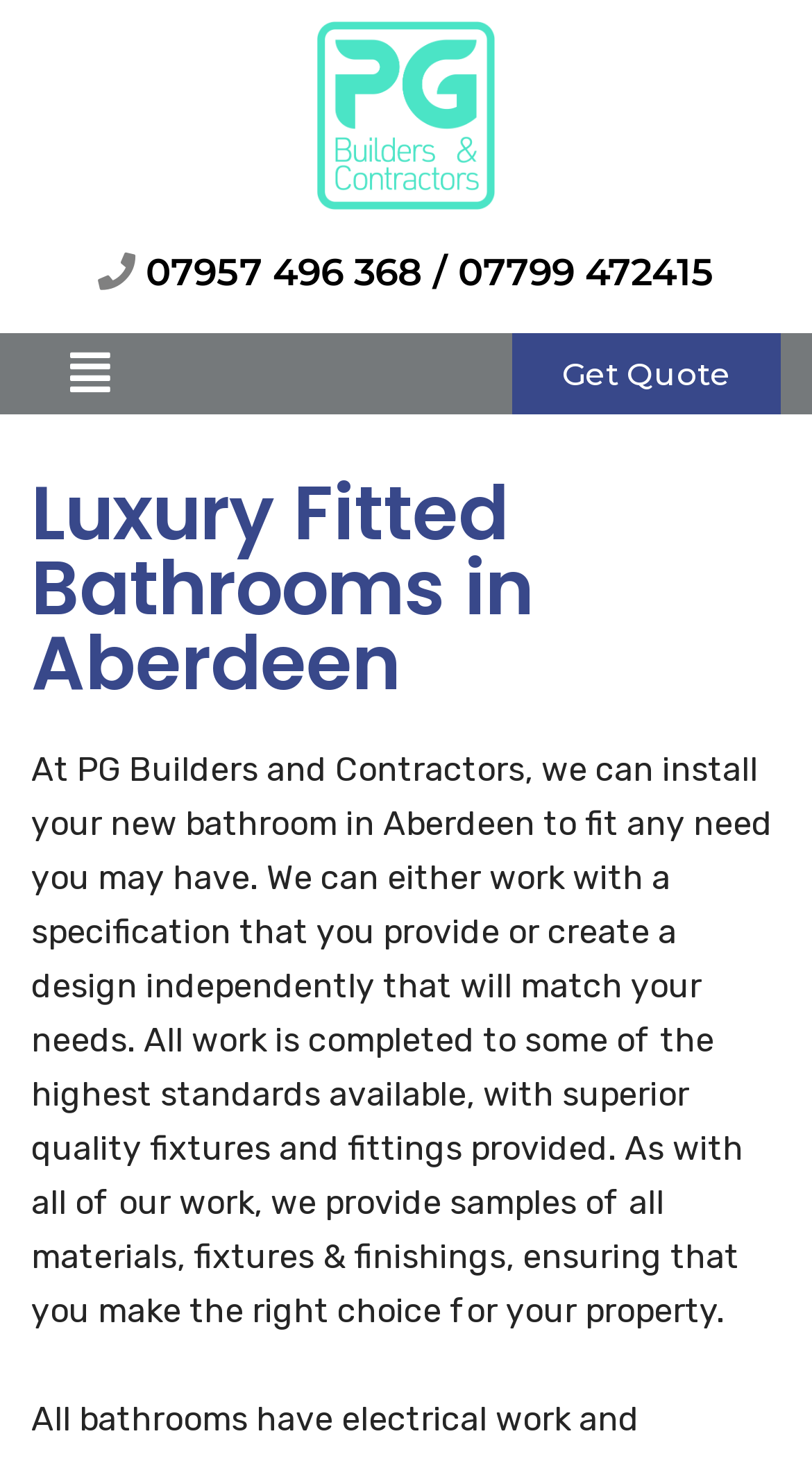Identify the bounding box coordinates for the UI element described as: "parent_node: 07957496368 Aberdeen,Uk".

[0.79, 0.829, 0.897, 0.889]